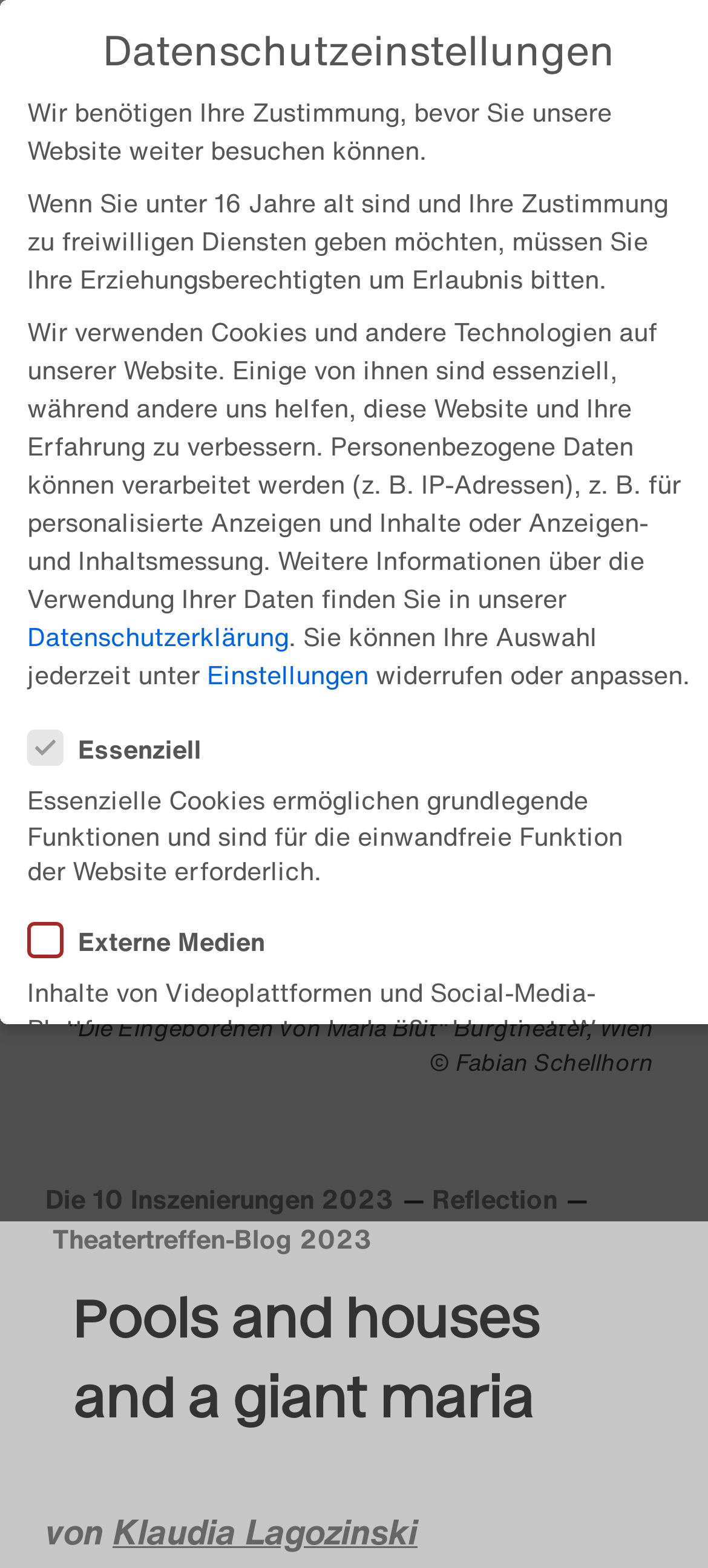Provide the bounding box coordinates in the format (top-left x, top-left y, bottom-right x, bottom-right y). All values are floating point numbers between 0 and 1. Determine the bounding box coordinate of the UI element described as: Nur essenzielle Cookies akzeptieren

[0.038, 0.911, 0.974, 0.964]